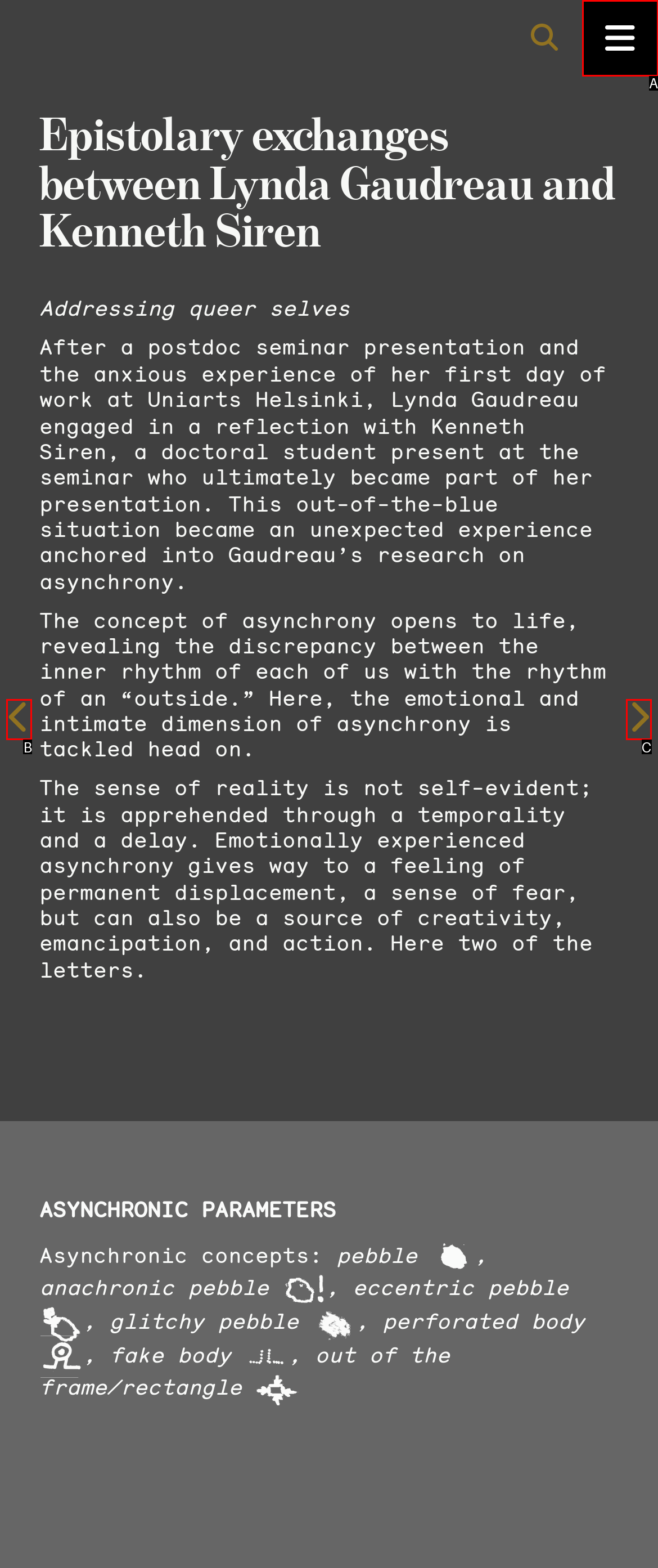Choose the HTML element that corresponds to the description: Seuraava sivu
Provide the answer by selecting the letter from the given choices.

C